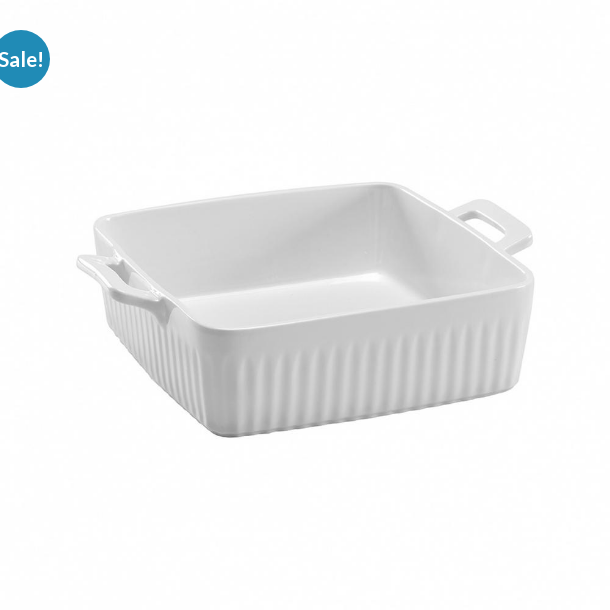Use the details in the image to answer the question thoroughly: 
What is the purpose of the 'Sale!' tag?

The presence of a 'Sale!' tag on the baker suggests that it is currently being offered at a discounted price, implying that the tag is used to indicate a sale or promotion.